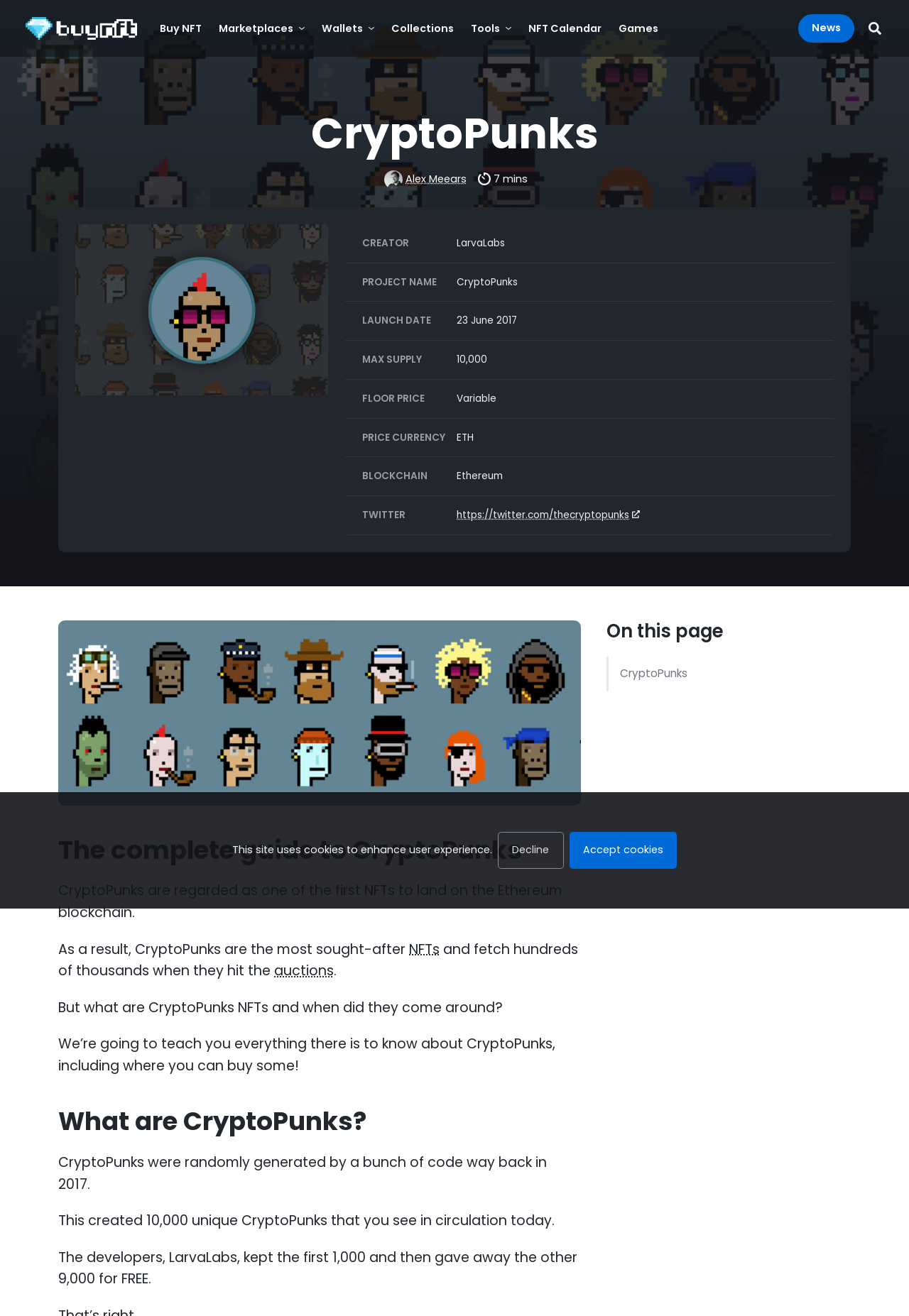Using the information in the image, could you please answer the following question in detail:
What is the blockchain used by CryptoPunks?

The blockchain used by CryptoPunks can be found in the table row with the header 'BLOCKCHAIN', which states that the blockchain is Ethereum.